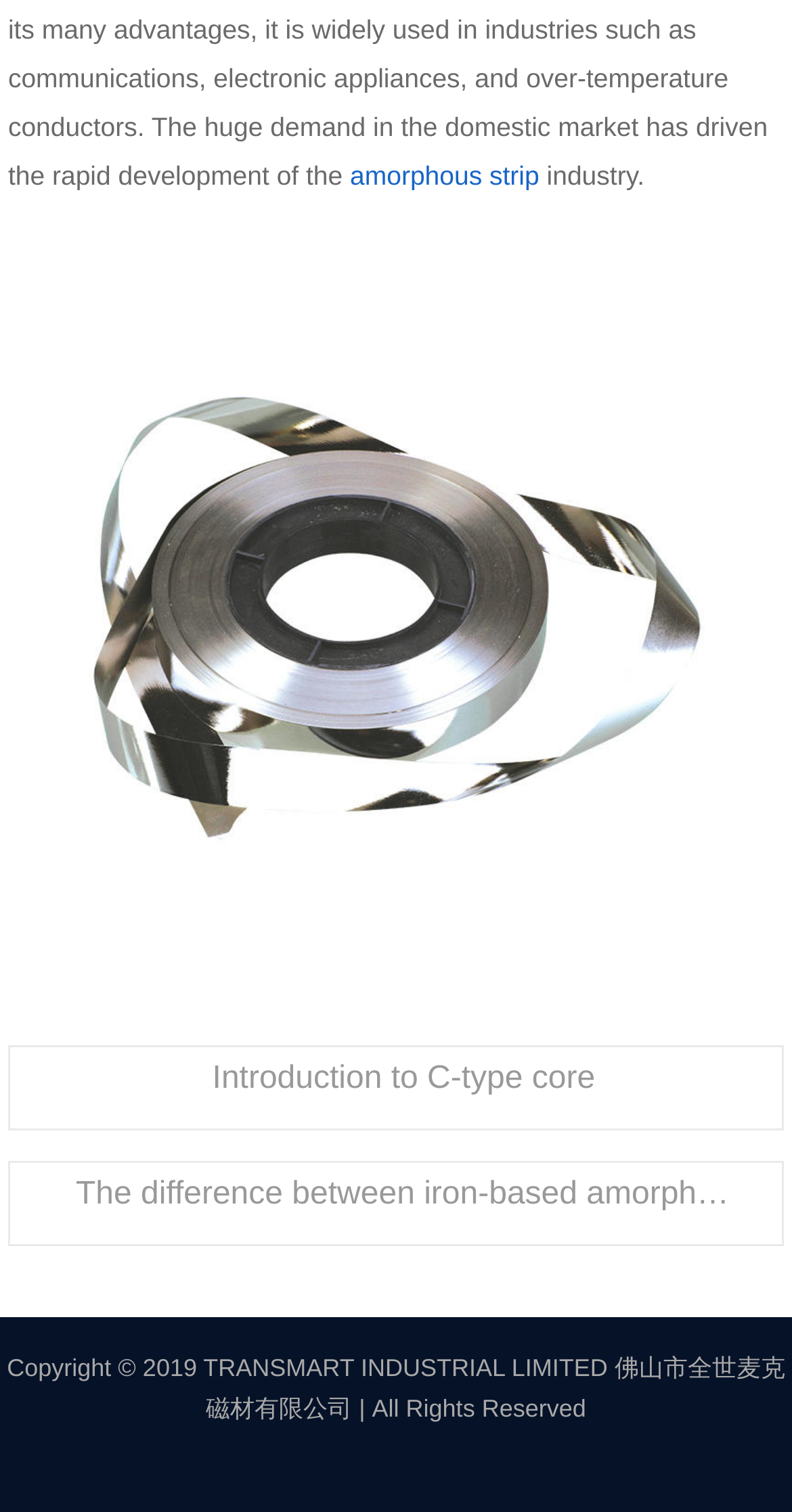What is the topic of the first link on this webpage?
Give a single word or phrase answer based on the content of the image.

Introduction to C-type core